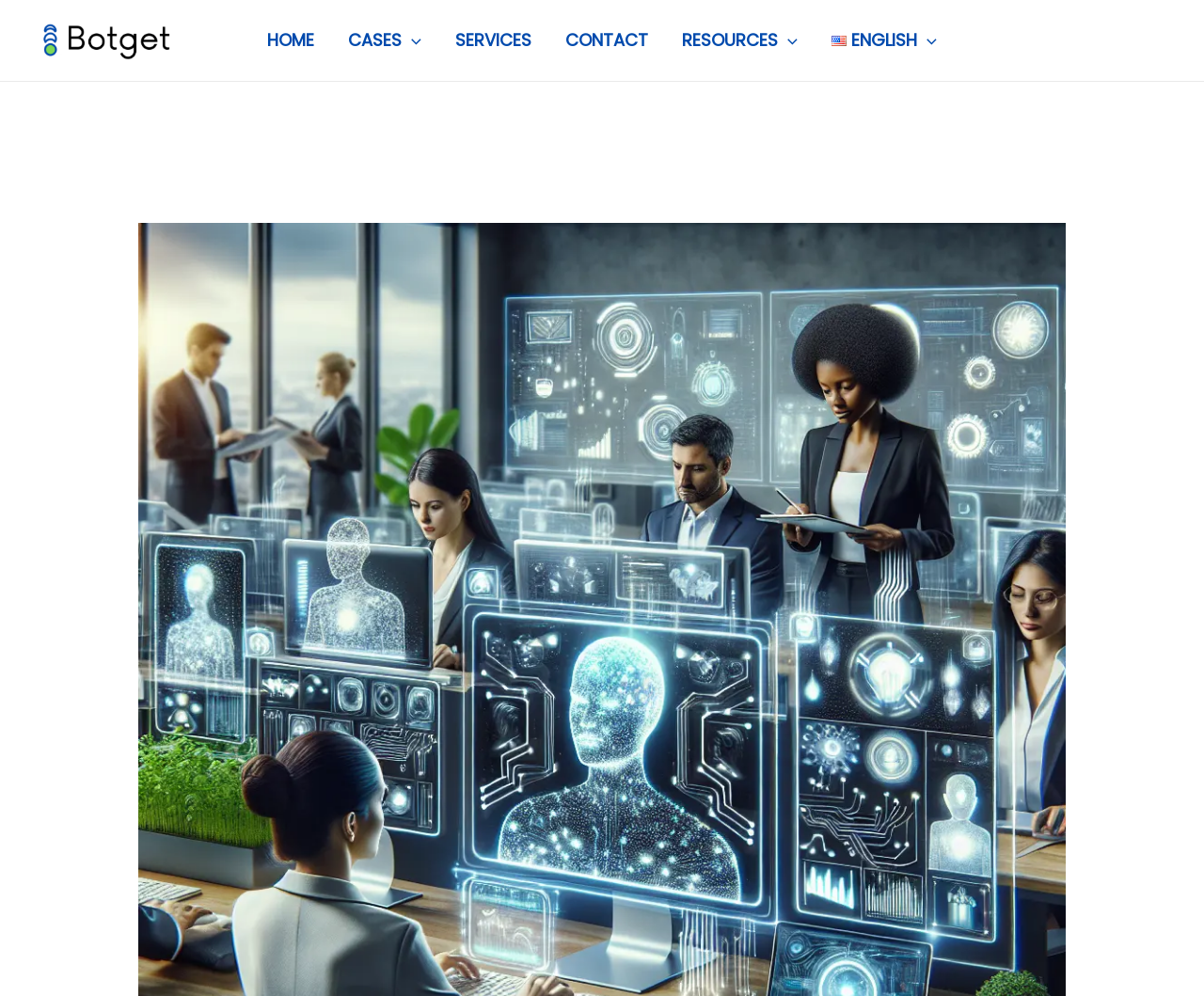How many logo images are there on the page?
Please provide a detailed and comprehensive answer to the question.

I found one image element with the text 'BOTGET-LOGO' and bounding box coordinates [0.031, 0.015, 0.148, 0.066], which is the logo image on the page.